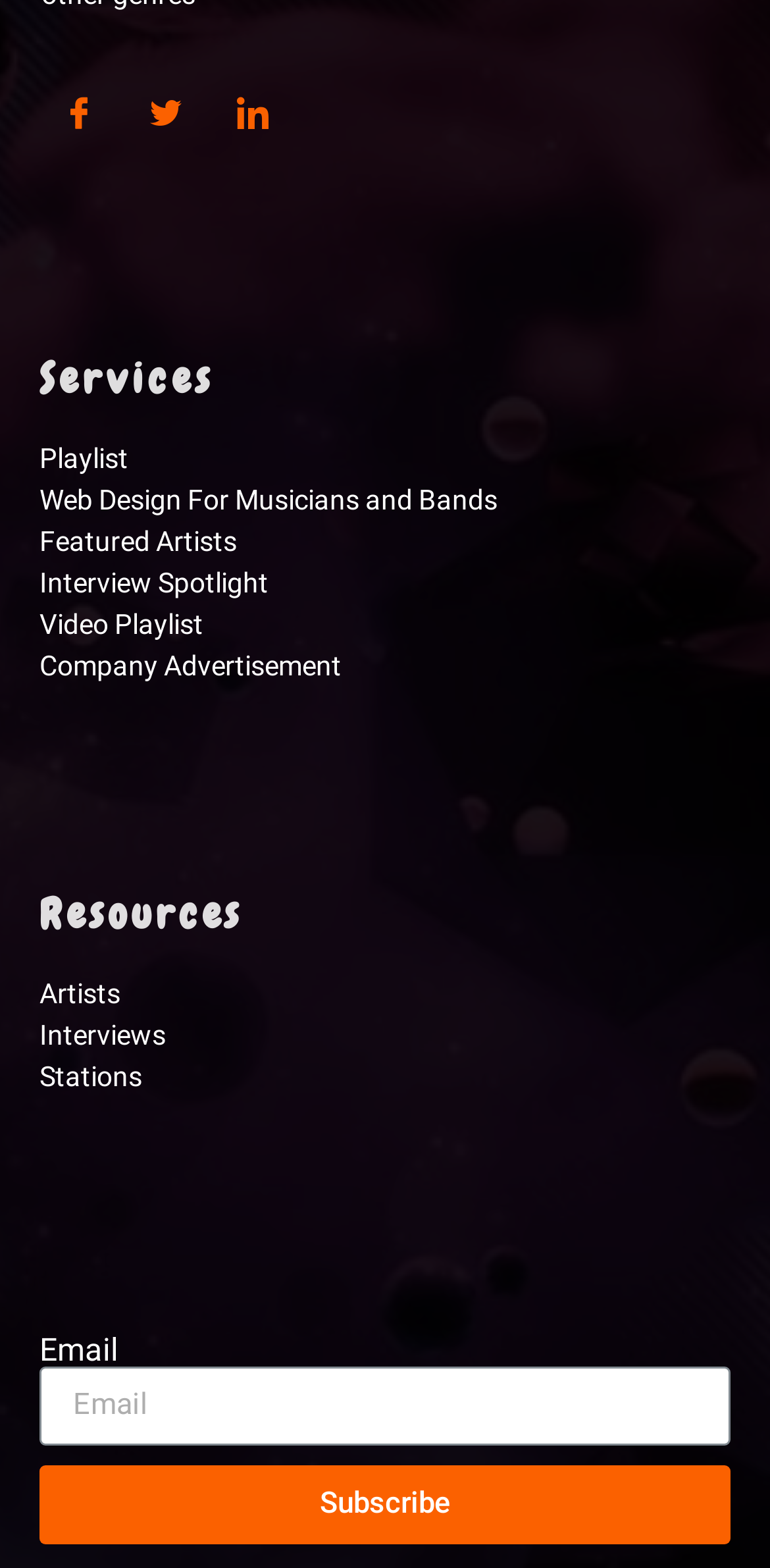Please identify the bounding box coordinates of the area that needs to be clicked to fulfill the following instruction: "Check out 'Featured Artists'."

[0.051, 0.332, 0.308, 0.359]